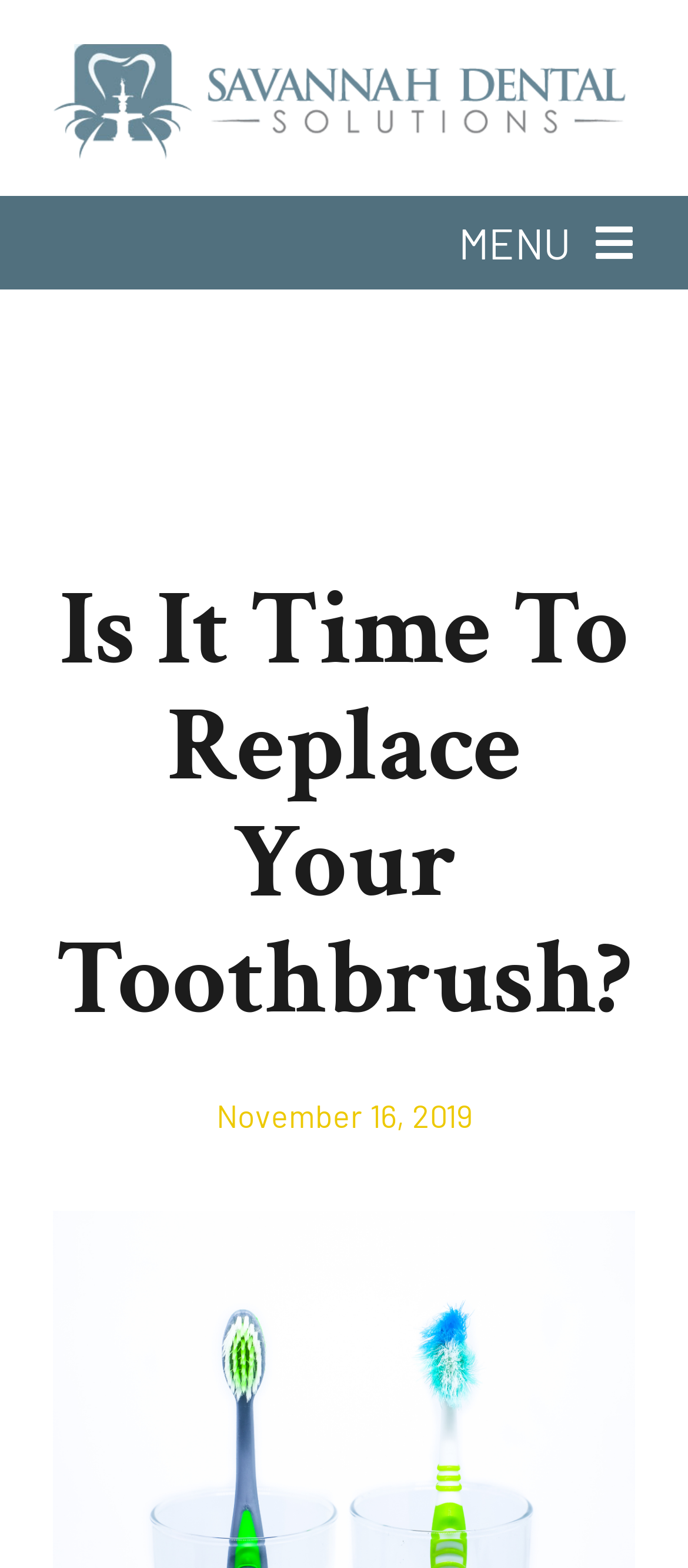Identify the main title of the webpage and generate its text content.

Is It Time To Replace Your Toothbrush?